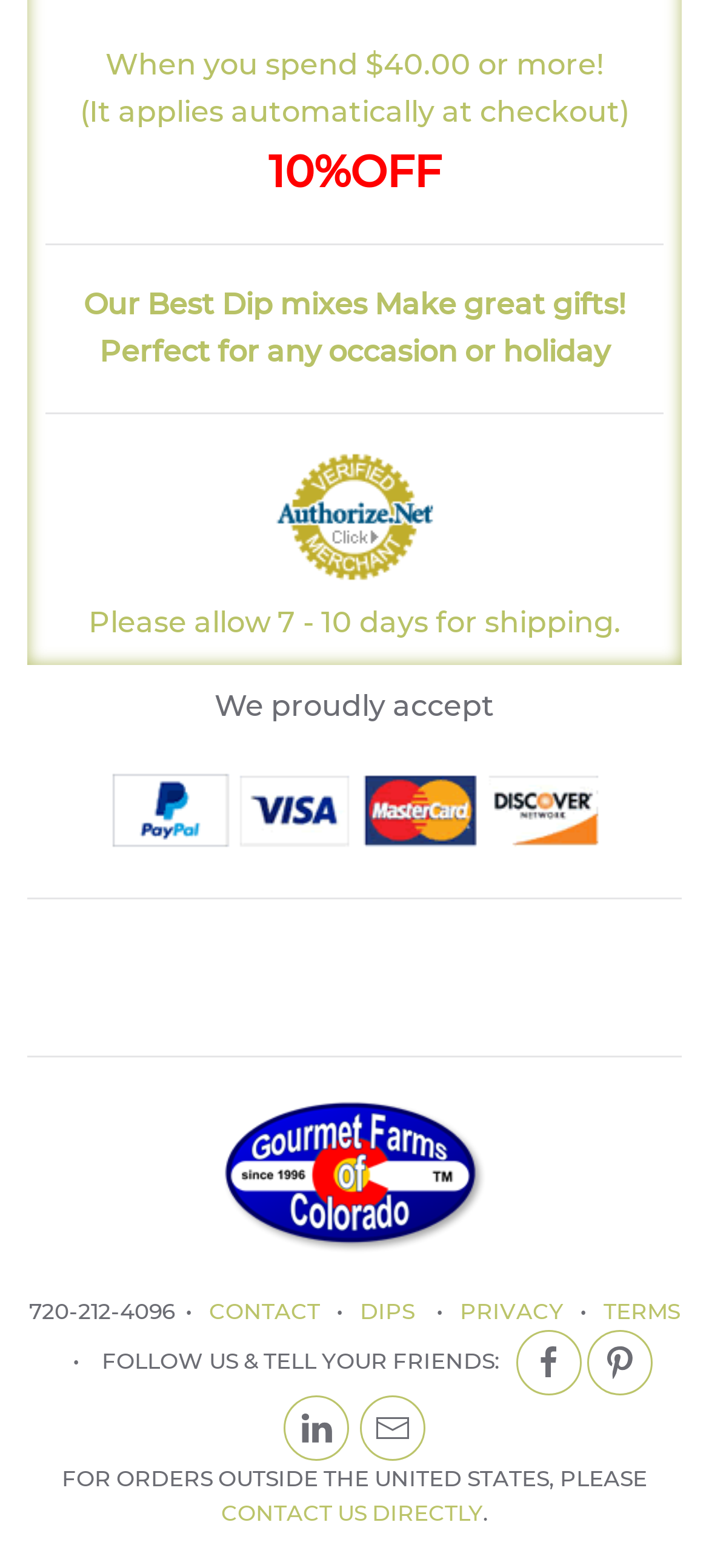Please identify the bounding box coordinates of the element I need to click to follow this instruction: "View DIPS".

[0.508, 0.828, 0.592, 0.845]